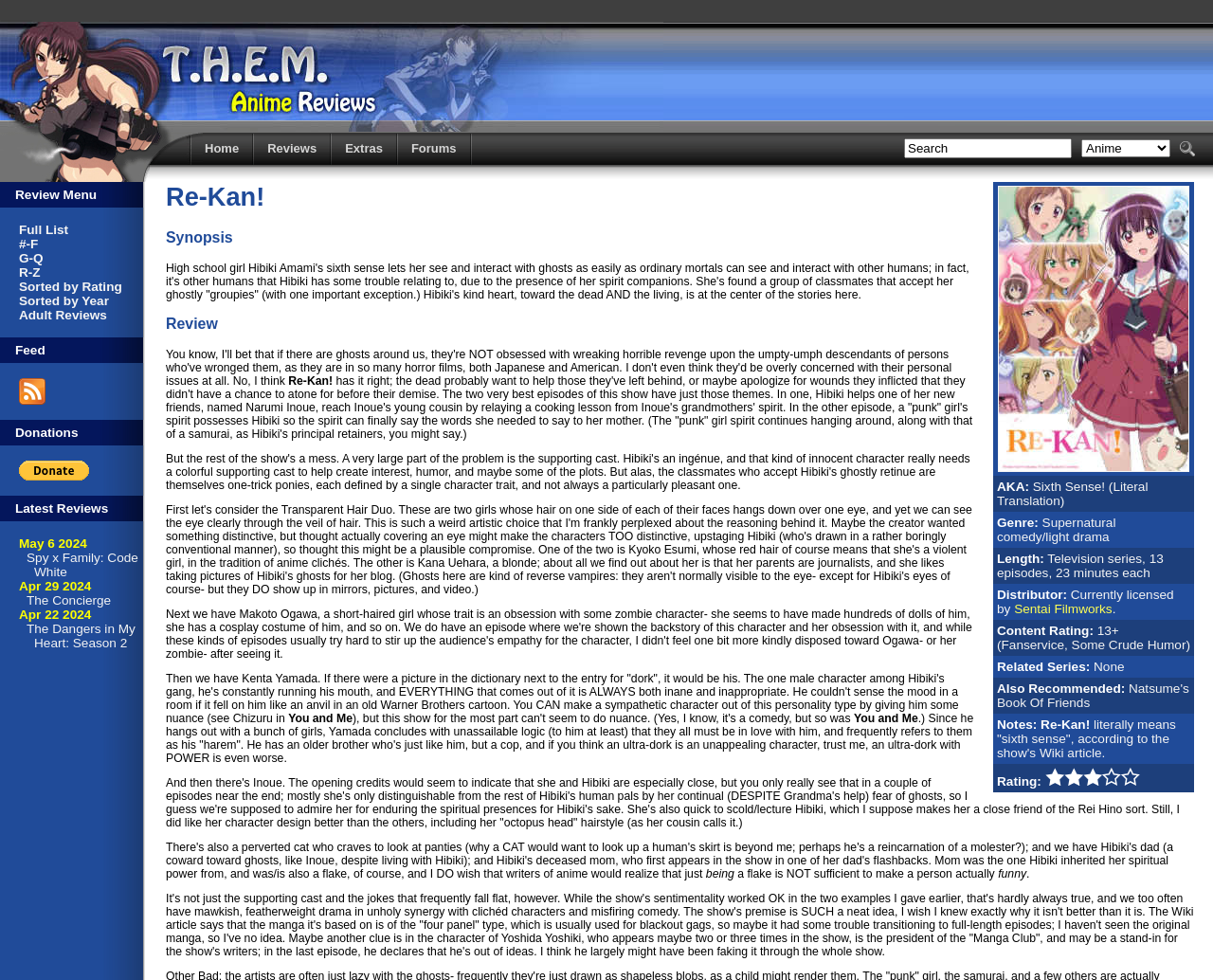What is the genre of the anime 'AKA: Sixth Sense!'?
Examine the webpage screenshot and provide an in-depth answer to the question.

I found the information about the anime 'AKA: Sixth Sense!' by looking at the table with details about the anime, where the genre is listed as 'Supernatural comedy/light drama'.